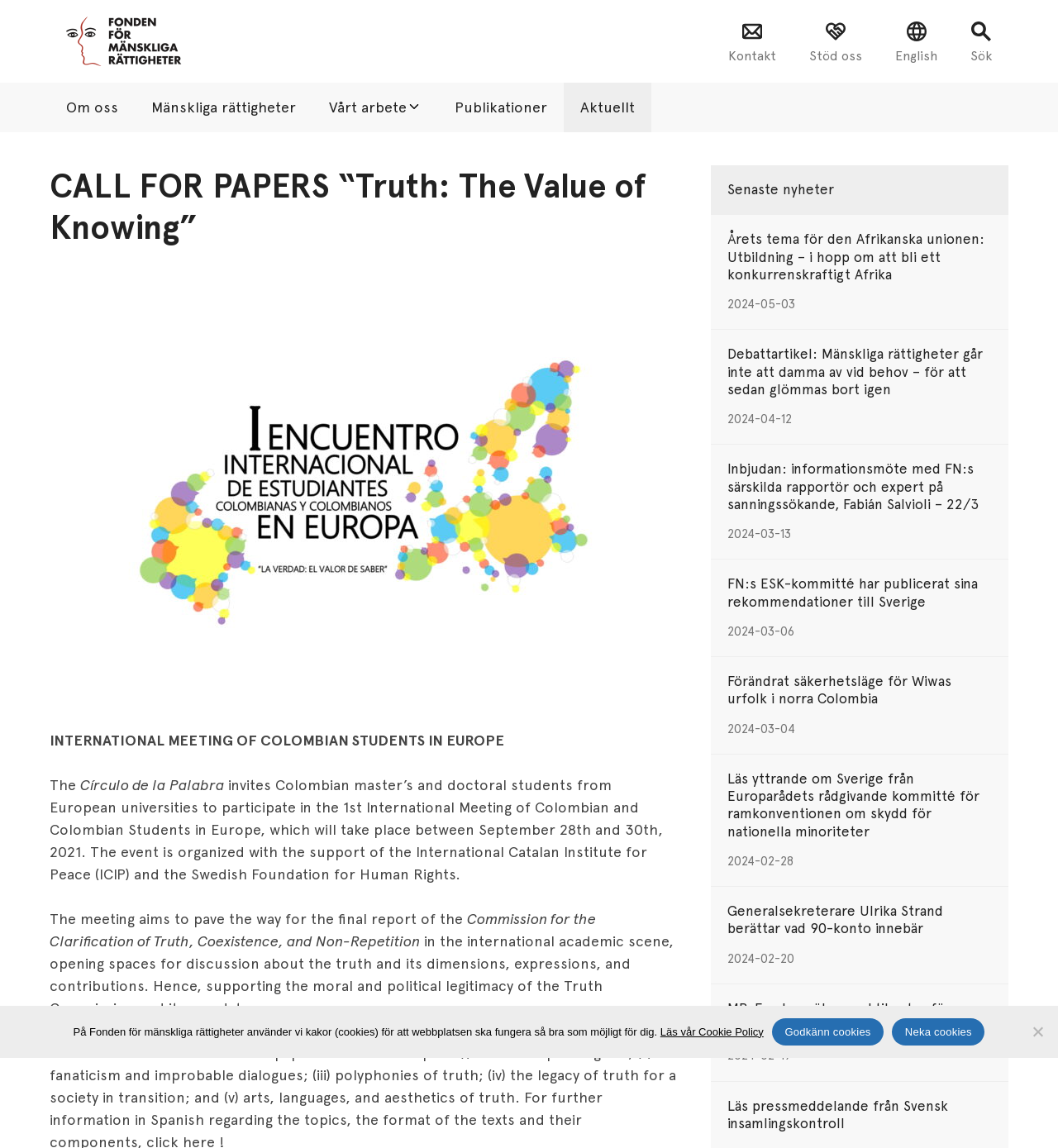What is the purpose of the meeting mentioned on this webpage?
Provide a short answer using one word or a brief phrase based on the image.

To pave the way for the final report of the Commission for the Clarification of Truth